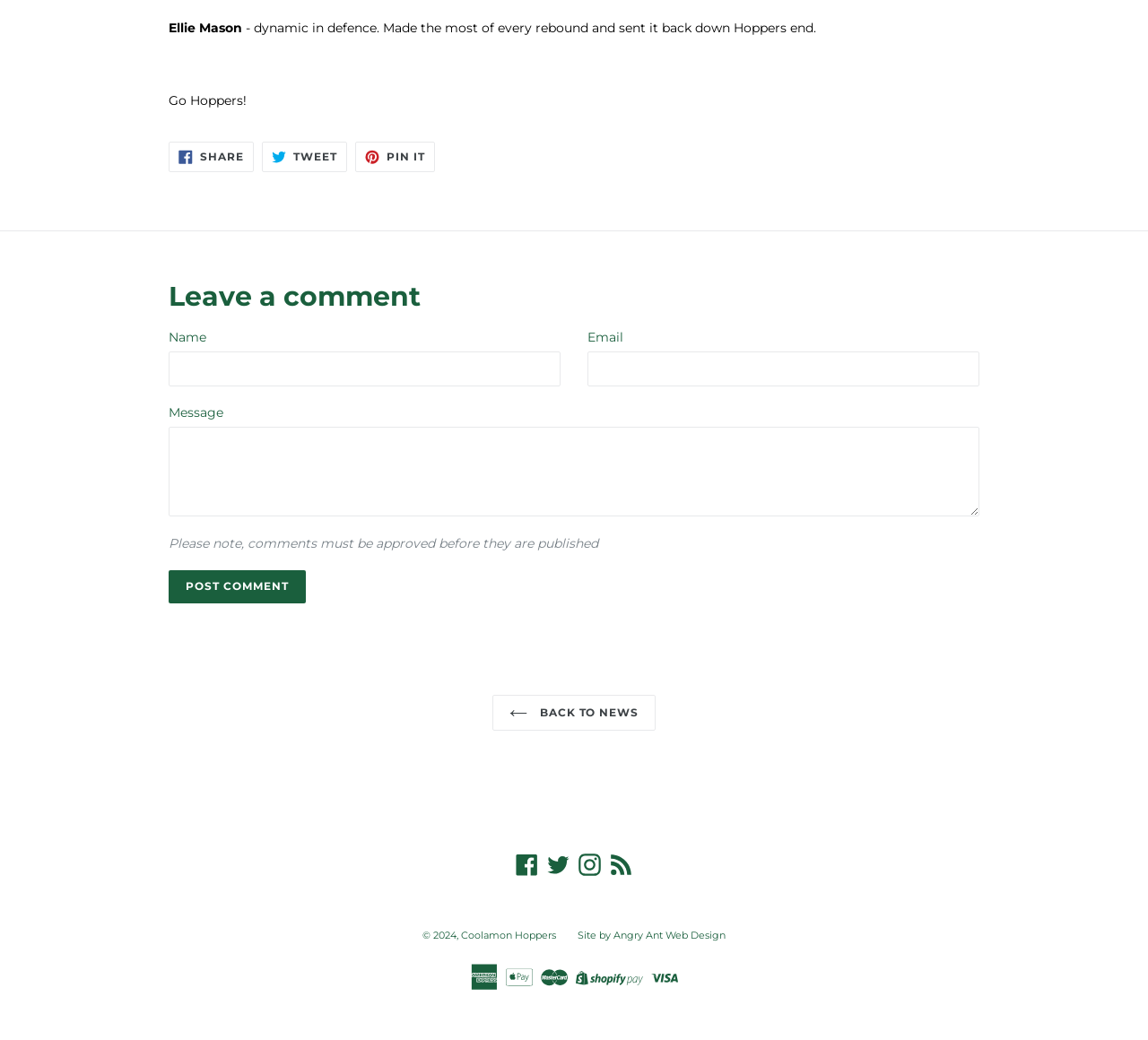Determine the bounding box coordinates of the clickable element to complete this instruction: "Share on Facebook". Provide the coordinates in the format of four float numbers between 0 and 1, [left, top, right, bottom].

[0.147, 0.136, 0.221, 0.165]